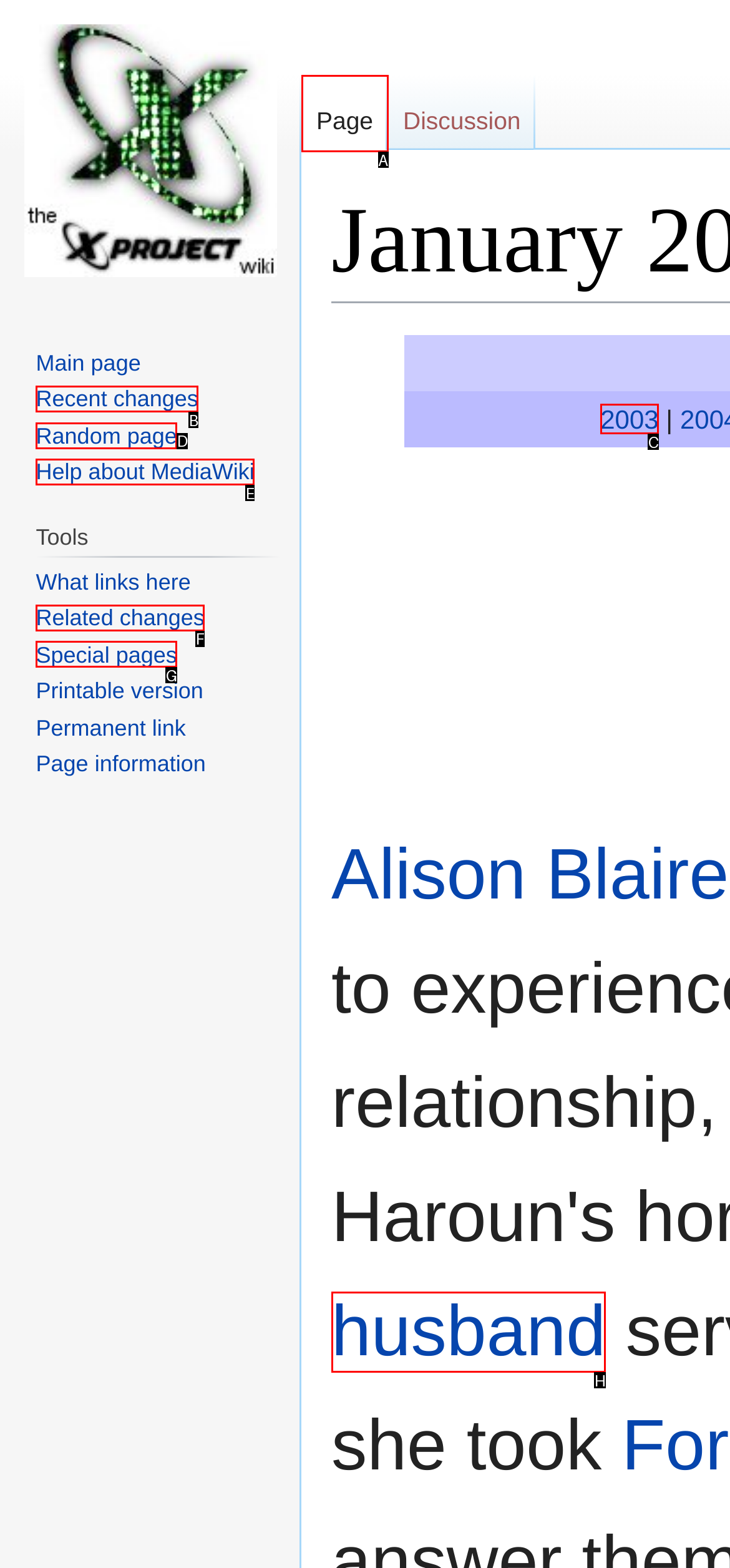Tell me which UI element to click to fulfill the given task: Go to page. Respond with the letter of the correct option directly.

A